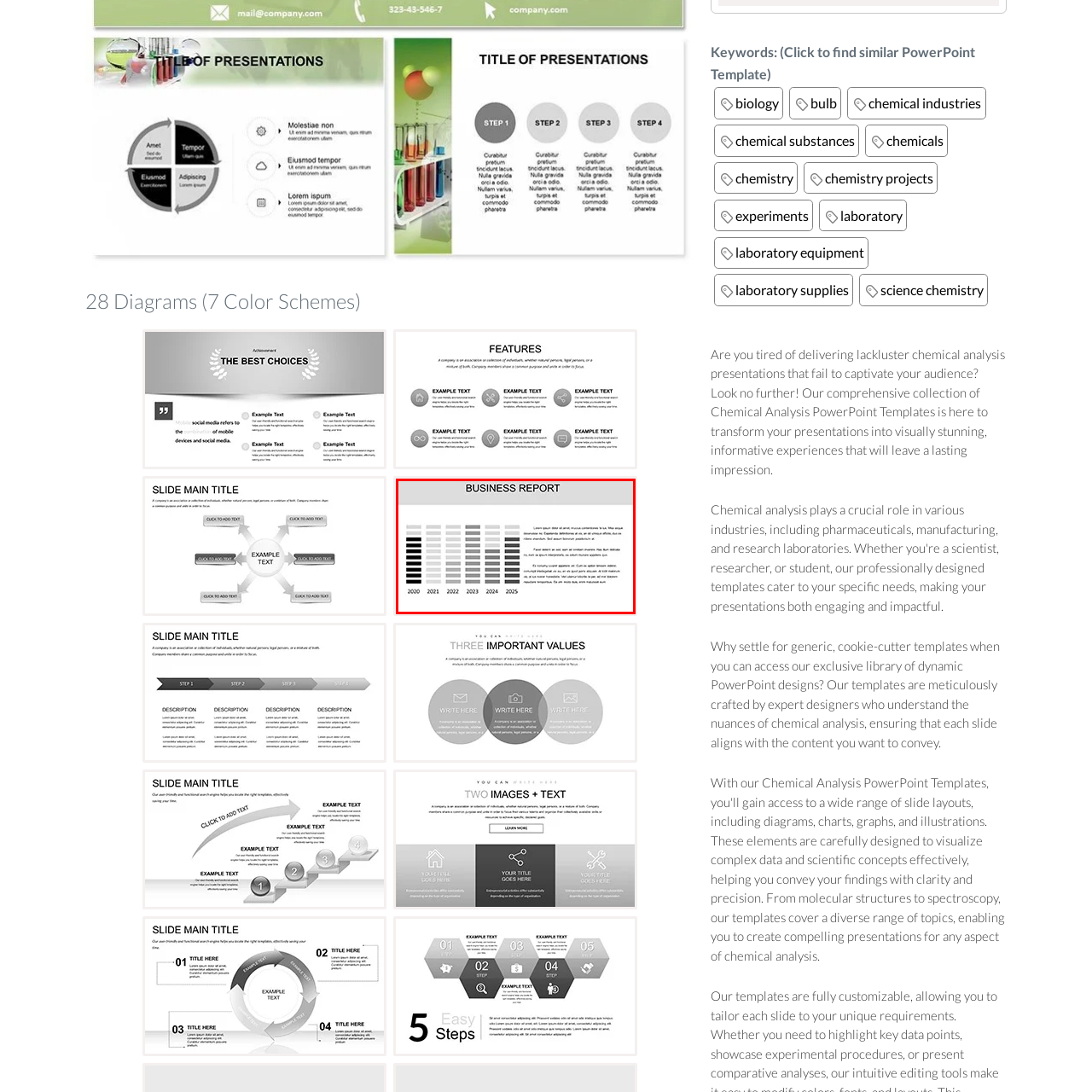Observe the content inside the red rectangle and respond to the question with one word or phrase: 
What years are represented in the data?

2020 to 2025